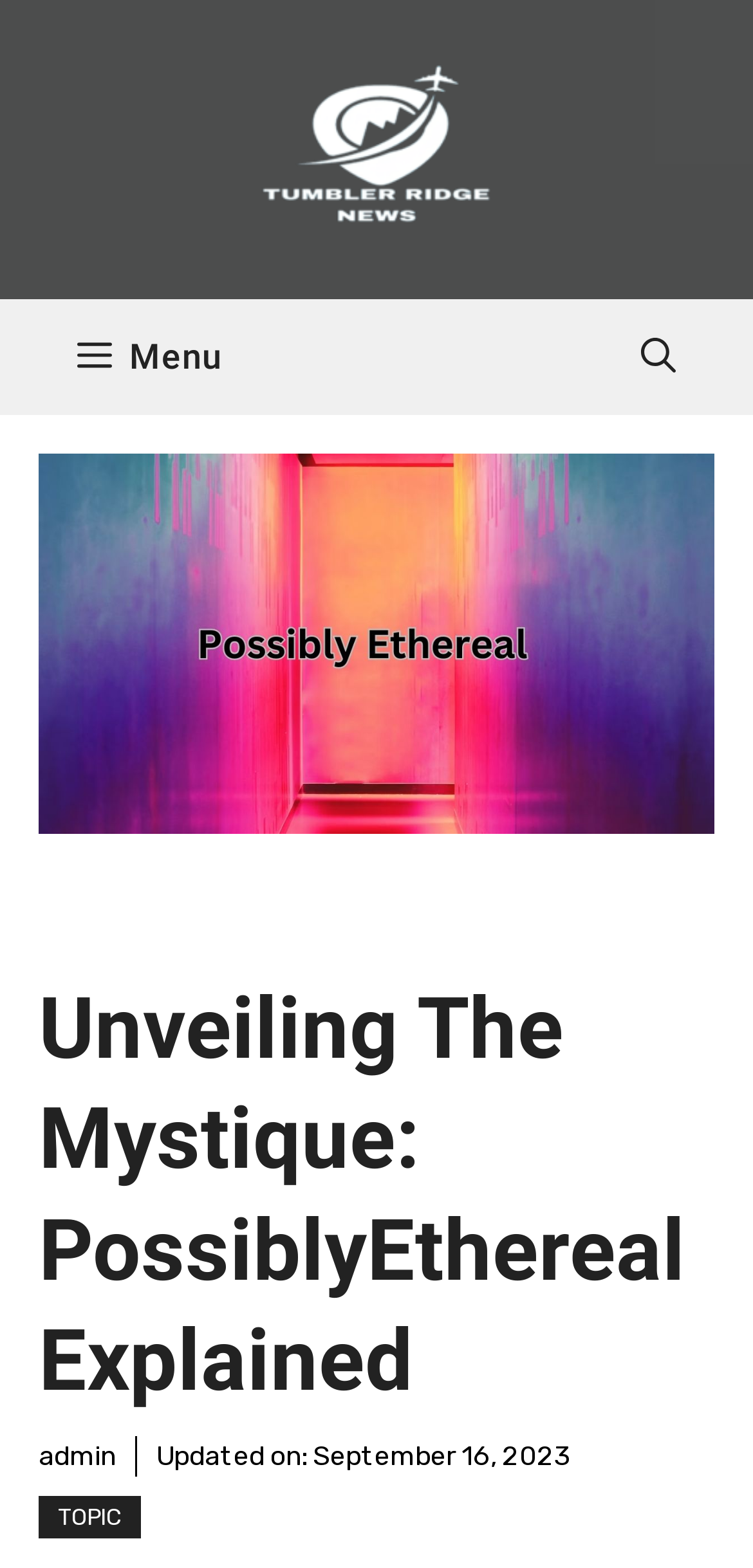What type of content is the webpage about?
Refer to the image and provide a one-word or short phrase answer.

Mystery and enchantment